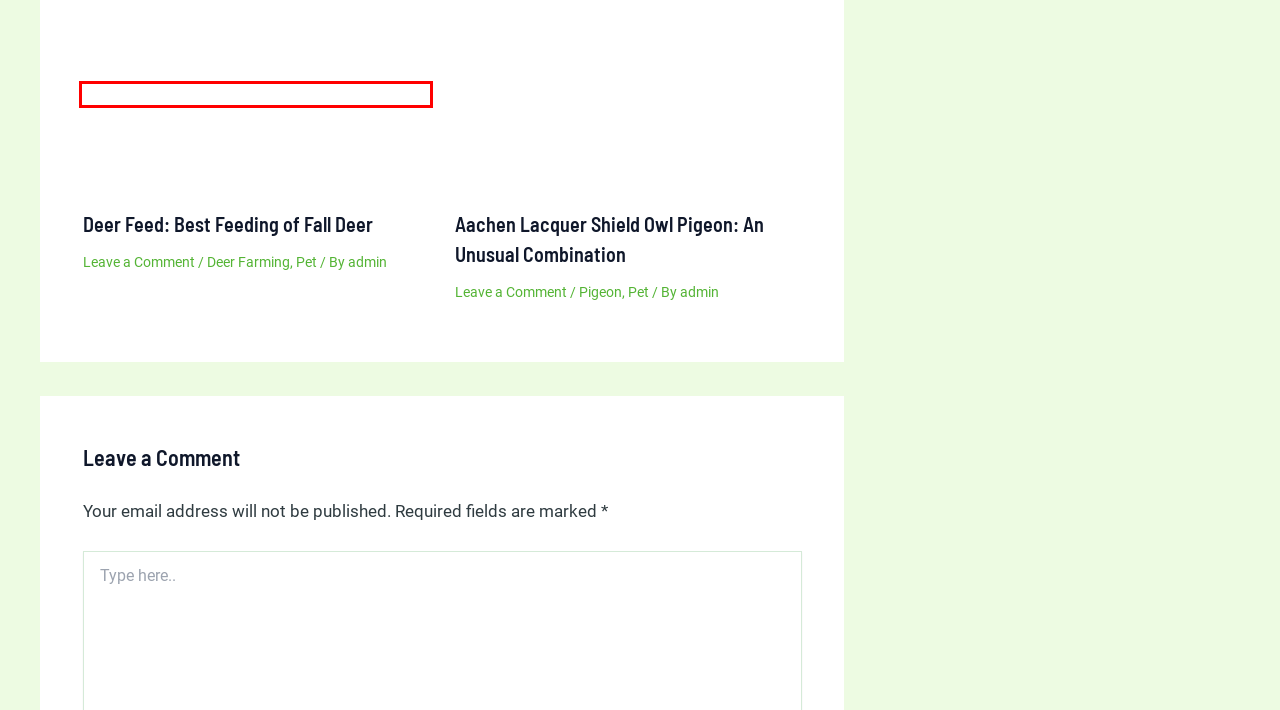Consider the screenshot of a webpage with a red bounding box and select the webpage description that best describes the new page that appears after clicking the element inside the red box. Here are the candidates:
A. Deer Farming - Farming Plan
B. Deer Feed: Best Feeding Of Fall Deer - Farming Plan
C. Africanis Dog: The Most Unique Dog Breed You'll Ever Meet - Farming Plan
D. Mollies Fish: Black And Speckled Yellow Colored Fish - Farming Plan
E. Aachen Lacquer Shield Owl Pigeon: An Unusual Combination - Farming Plan
F. Lahore Pigeon: Breeding Fancy Lahore Pigeon - Farming Plan
G. Apiculture - Farming Plan
H. Border Cheviot Sheep: Farm From Scratch - Farming Plan

B